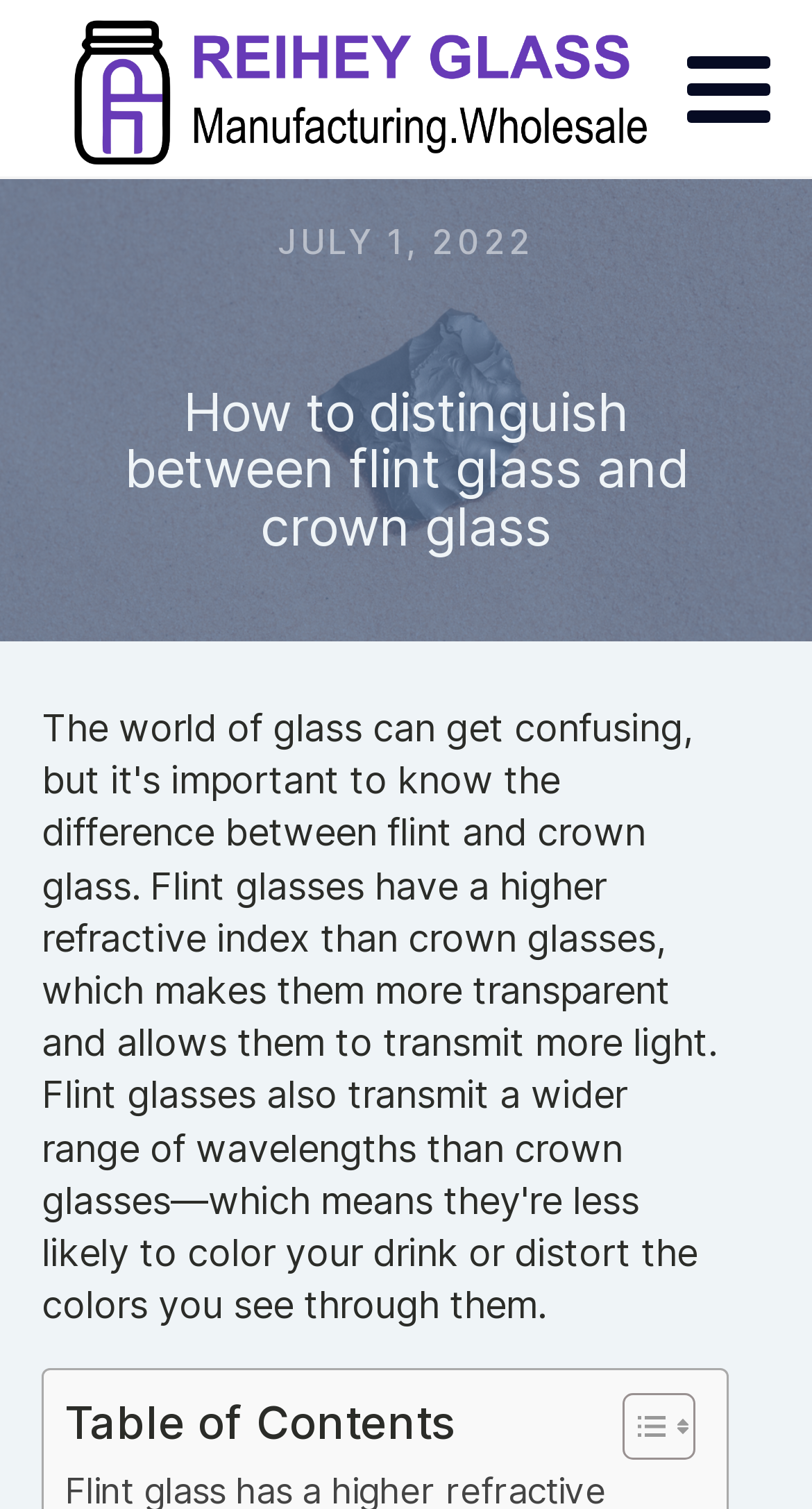Could you please study the image and provide a detailed answer to the question:
How many images are next to the toggle button?

I found the number of images next to the toggle button by looking at the image elements located next to the link element with the text 'Toggle Table of Content'. There are two image elements with no text, which suggests they are icons or decorative images.